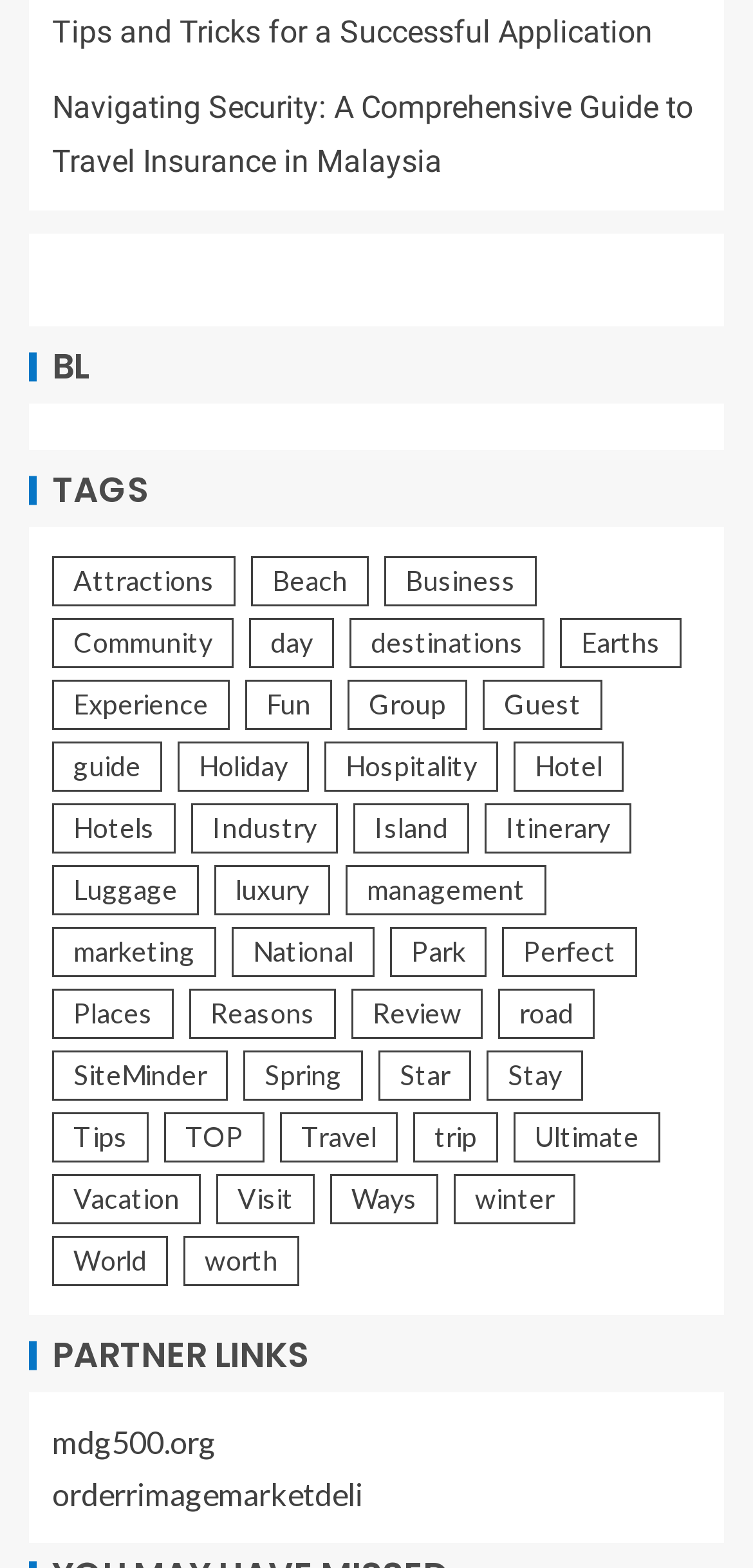Provide a thorough and detailed response to the question by examining the image: 
What is the category with the most items?

After reviewing the links on the webpage, I found that the category with the most items is 'Travel' with 84 items, indicated by the link 'Travel (84 items)'.